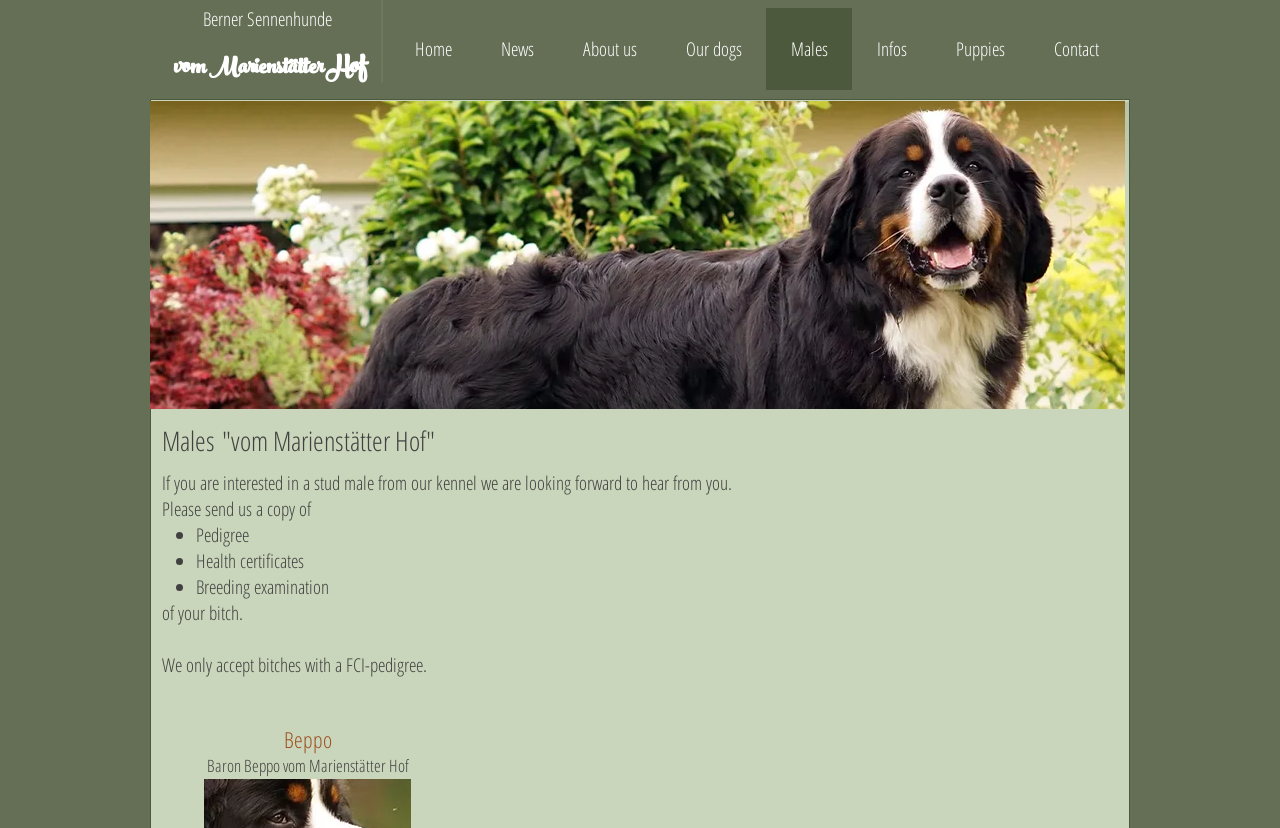Locate the bounding box coordinates of the item that should be clicked to fulfill the instruction: "Learn more about 'Baron Beppo vom Marienstätter Hof'".

[0.161, 0.911, 0.319, 0.938]